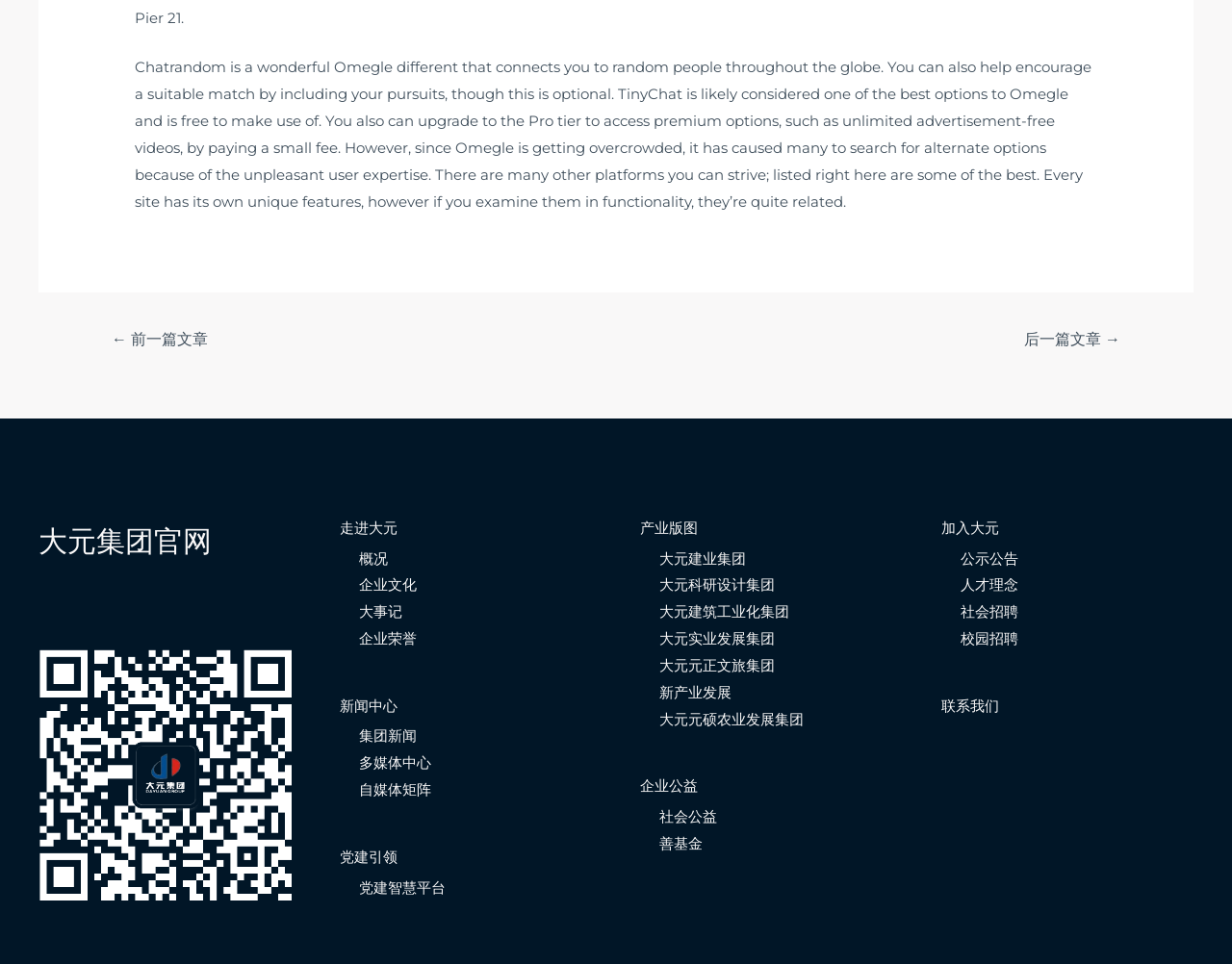Based on the description "党建智慧平台", find the bounding box of the specified UI element.

[0.291, 0.911, 0.361, 0.93]